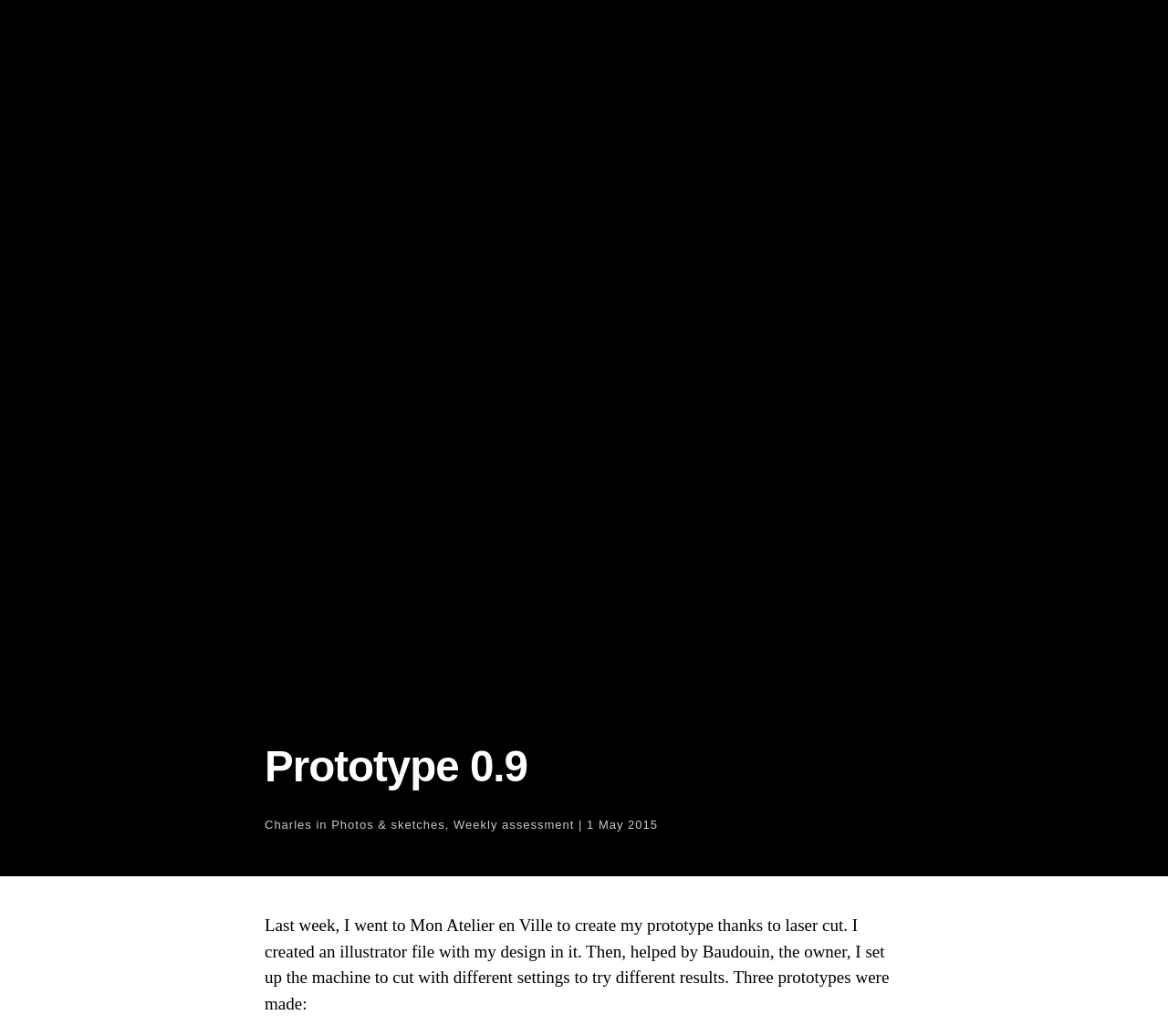Reply to the question below using a single word or brief phrase:
What activity did the author do last week?

Created a prototype